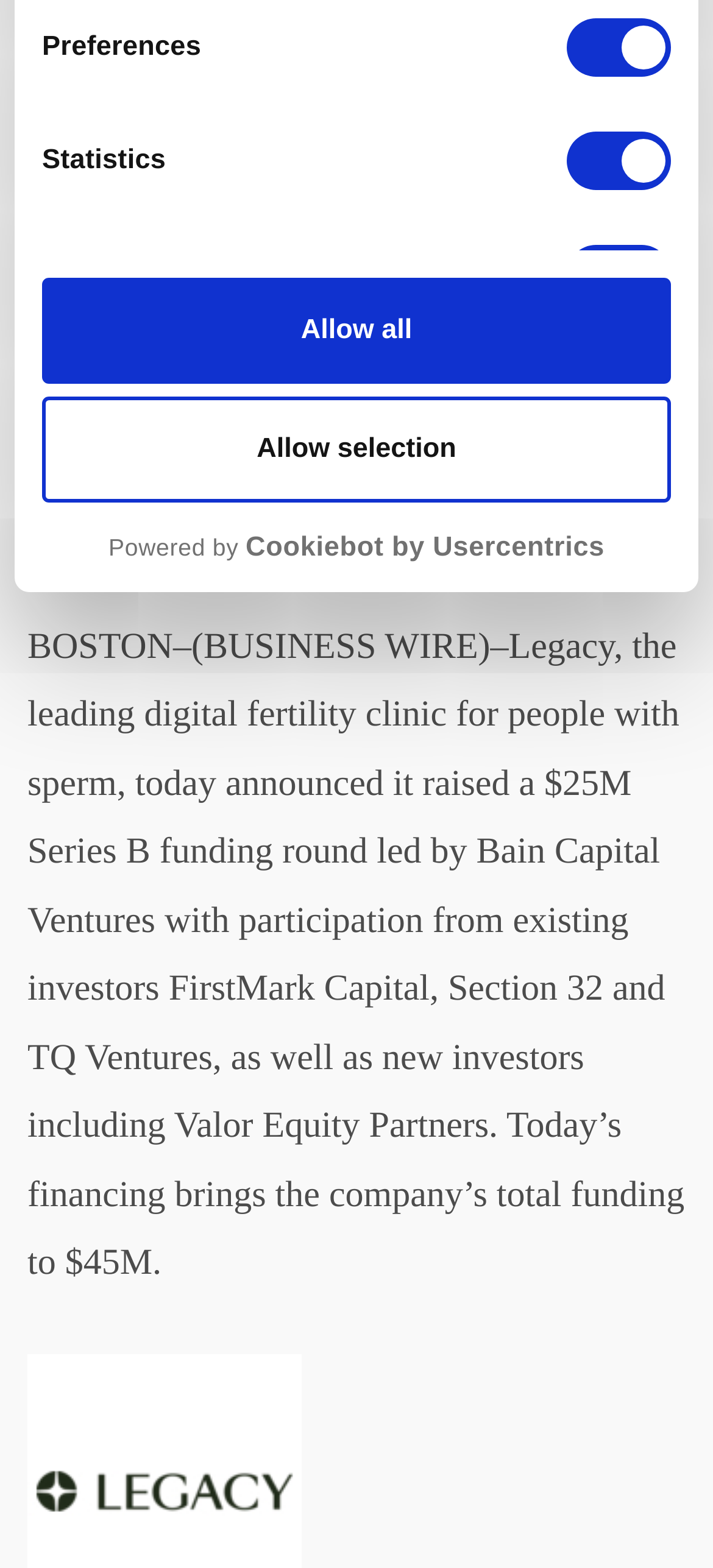Identify and provide the bounding box coordinates of the UI element described: "Business Wire". The coordinates should be formatted as [left, top, right, bottom], with each number being a float between 0 and 1.

[0.232, 0.034, 0.563, 0.06]